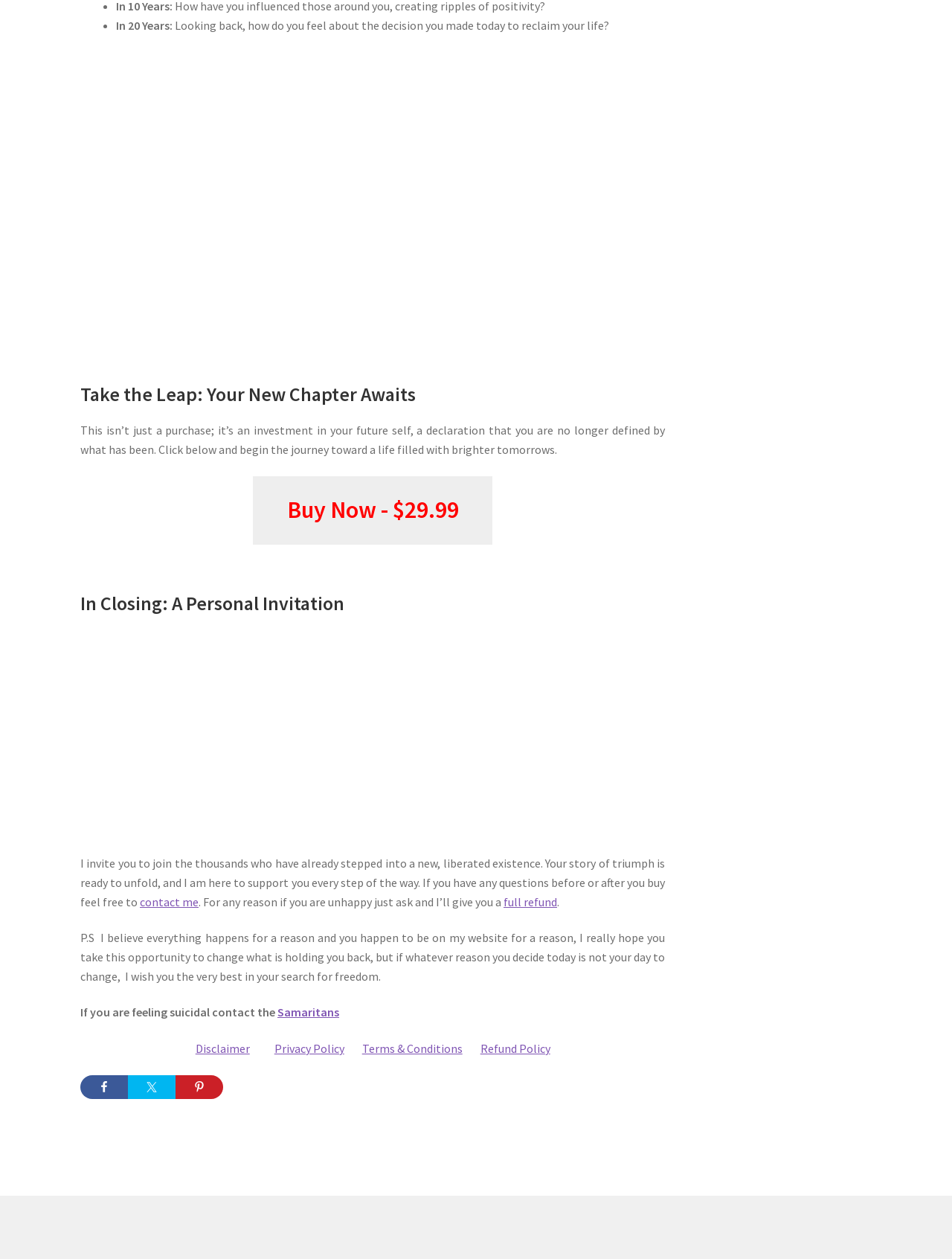Who is the author of the invitation?
Give a single word or phrase as your answer by examining the image.

The website owner